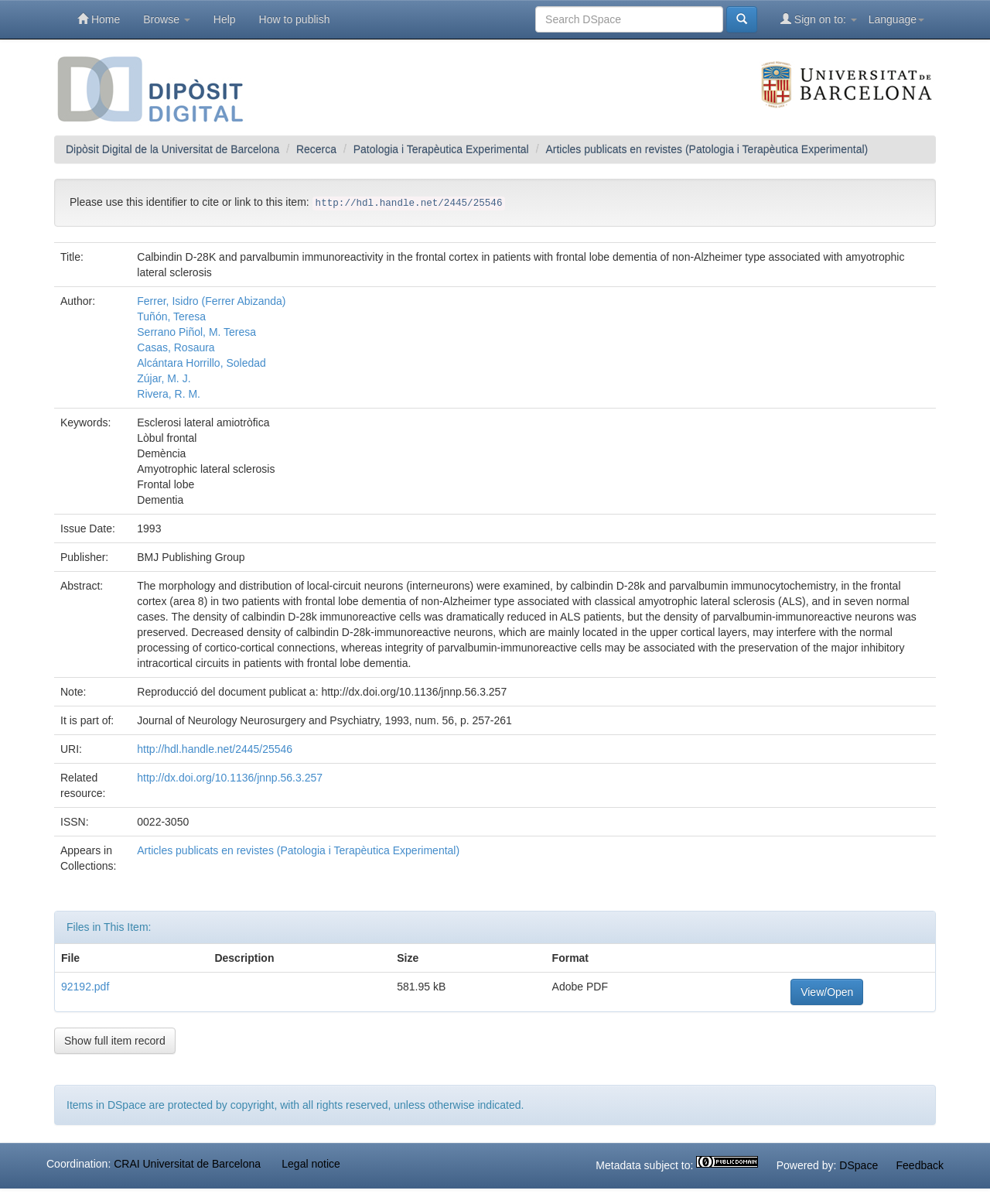How many files are available for download?
Kindly offer a detailed explanation using the data available in the image.

I found the file information by looking at the table at the bottom of the page with the file names and descriptions. There is only one file available for download, which is a PDF file named 92192.pdf.